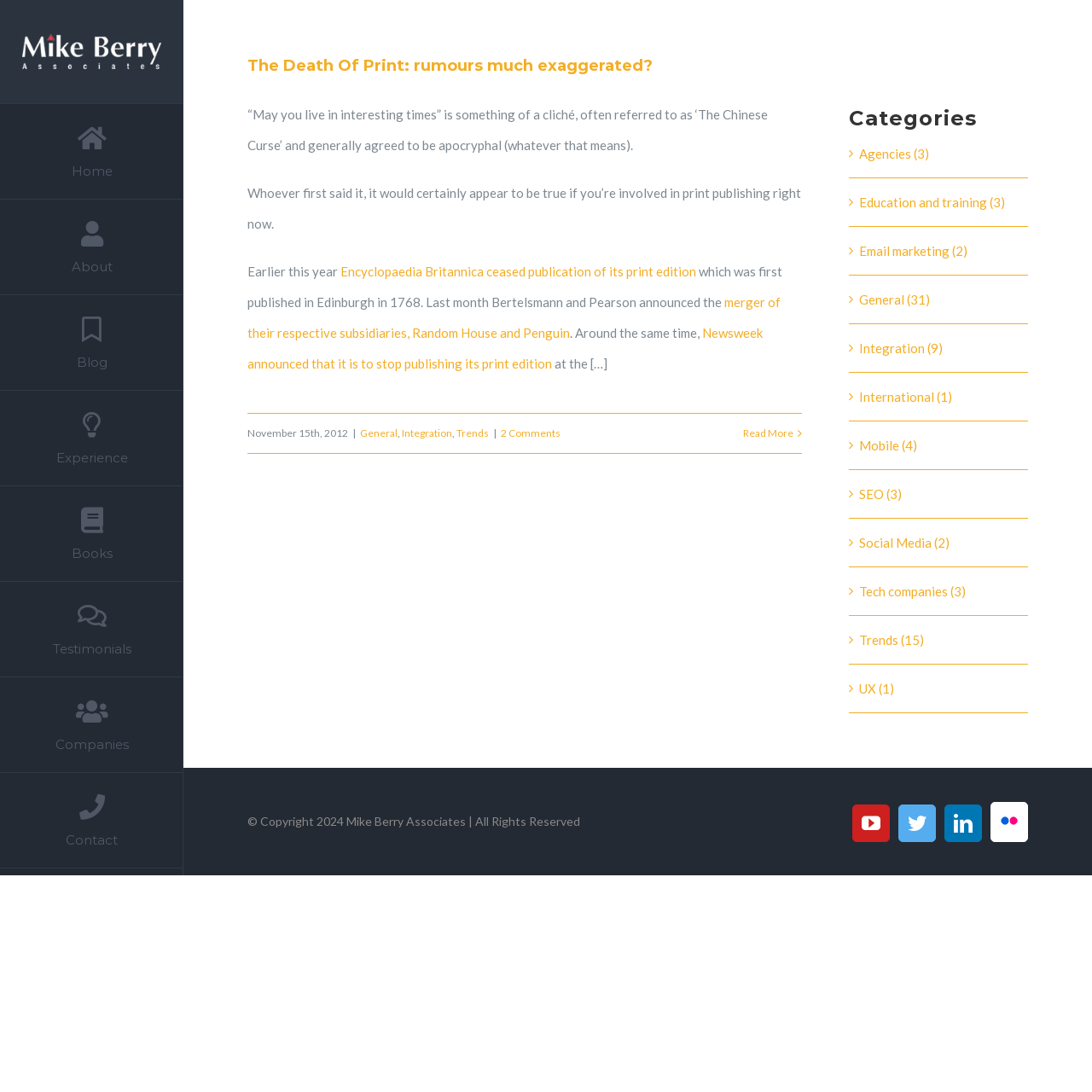How many categories are listed in the sidebar?
Look at the webpage screenshot and answer the question with a detailed explanation.

I counted the number of link elements with category names in the complementary element, which is a child of the root element.